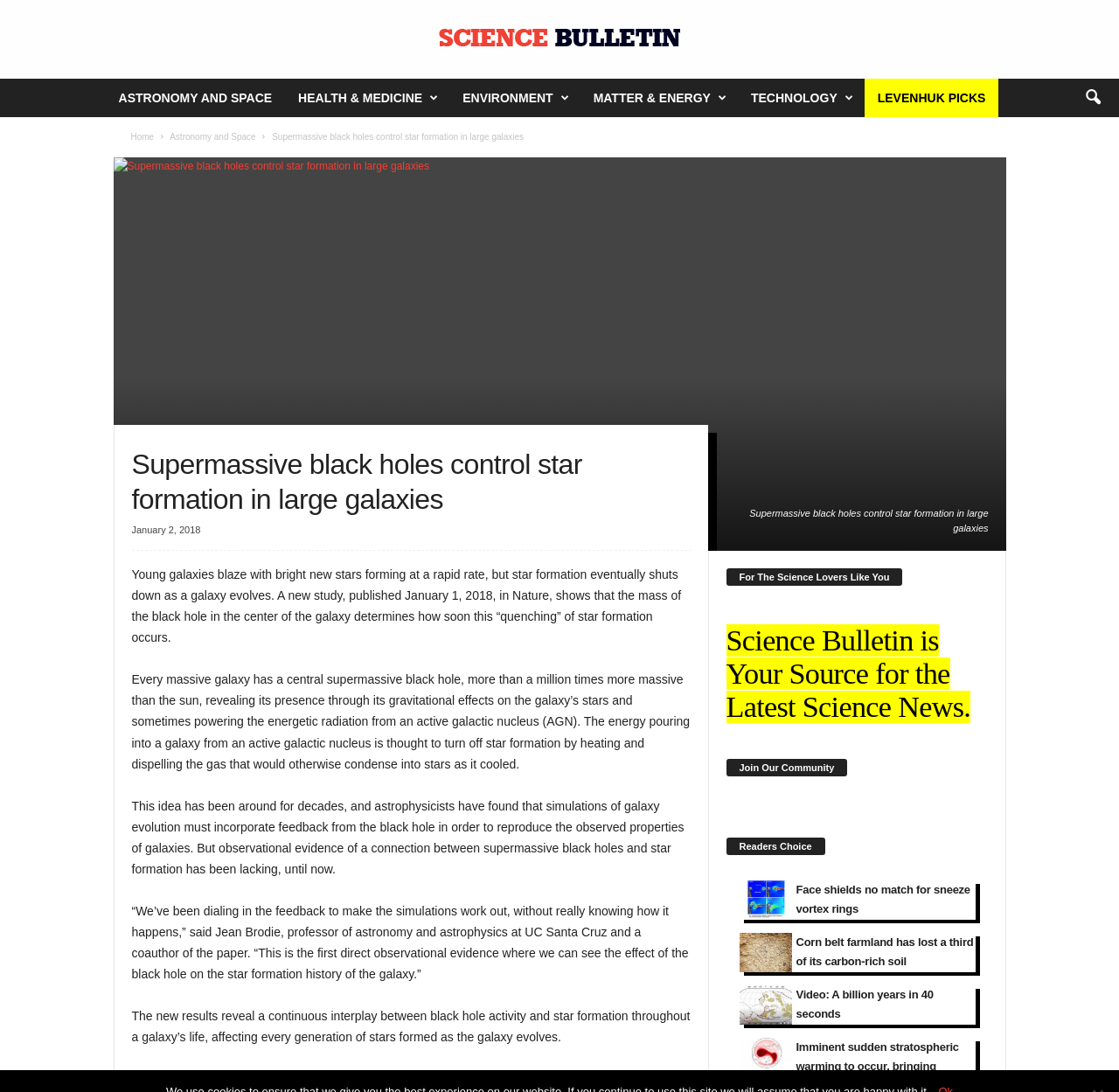Illustrate the webpage with a detailed description.

The webpage is a science news article from Science Bulletin, with a title "Supermassive black holes control star formation in large galaxies". At the top, there is a navigation bar with links to different categories such as "ASTRONOMY AND SPACE", "HEALTH & MEDICINE", and "TECHNOLOGY". On the top right, there is a search icon.

Below the navigation bar, there is a header section with a link to the "Home" page and a link to the "Astronomy and Space" category. The title of the article "Supermassive black holes control star formation in large galaxies" is displayed prominently, along with a figure and a caption.

The main content of the article is divided into several paragraphs, which describe how supermassive black holes in the center of galaxies control star formation. The text explains that young galaxies form stars at a rapid rate, but star formation eventually shuts down as the galaxy evolves. The article cites a new study published in Nature, which shows that the mass of the black hole determines how soon this "quenching" of star formation occurs.

The article also includes quotes from a professor of astronomy and astrophysics, who explains that this is the first direct observational evidence of the connection between supermassive black holes and star formation.

On the right side of the page, there are several sections, including "For The Science Lovers Like You", "Science Bulletin is Your Source for the Latest Science News", and "Join Our Community". These sections appear to be promotional or navigational in nature.

Below the main article, there are several links to other science news articles, including "Face shields no match for sneeze vortex rings", "Corn belt farmland has lost a third of its carbon-rich soil", and "Video: A billion years in 40 seconds". Each of these links is accompanied by a small image.